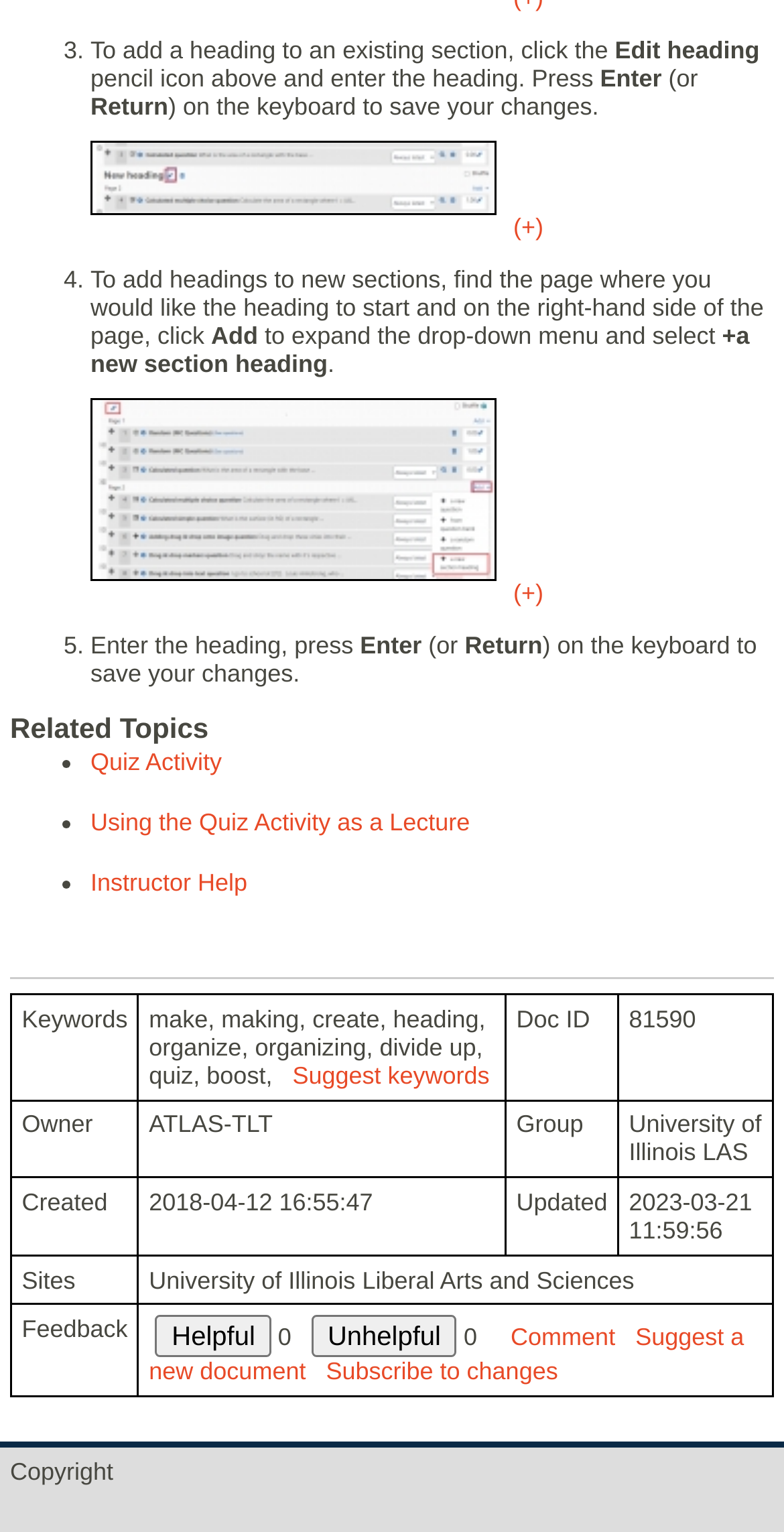Determine the bounding box coordinates of the clickable region to follow the instruction: "Click the 'Add' button".

[0.269, 0.21, 0.329, 0.228]